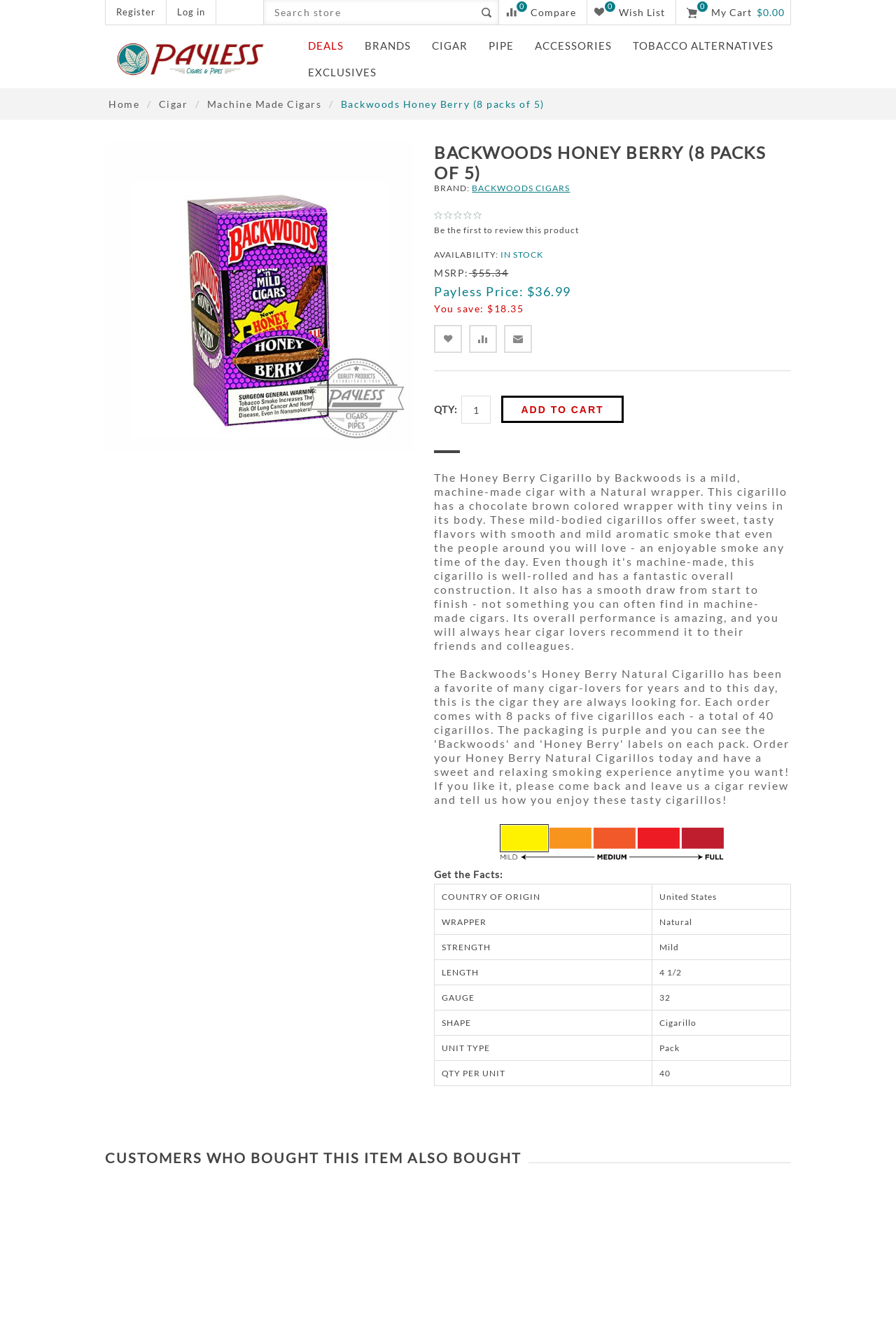What is the country of origin of the cigar?
Please use the visual content to give a single word or phrase answer.

United States